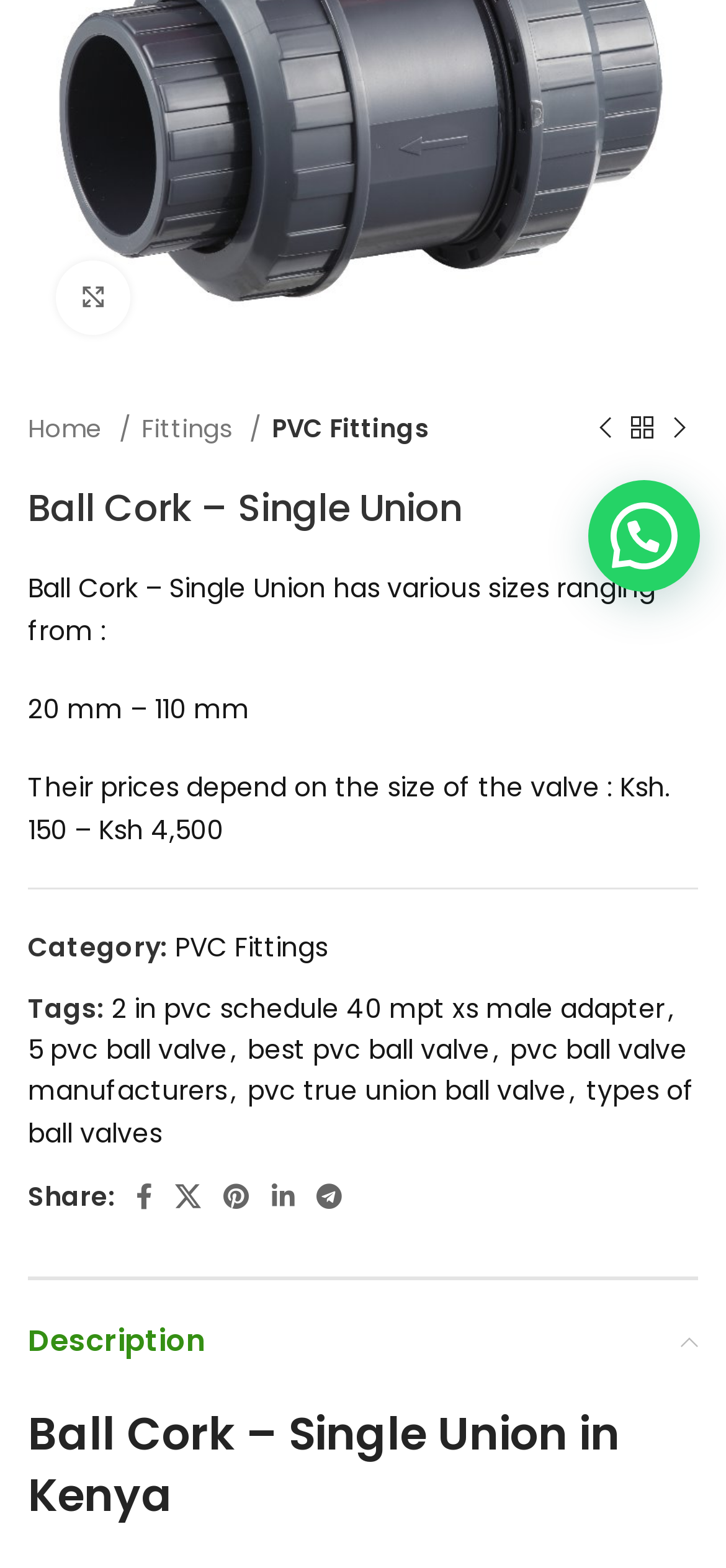From the webpage screenshot, predict the bounding box of the UI element that matches this description: "5 pvc ball valve".

[0.038, 0.657, 0.313, 0.681]